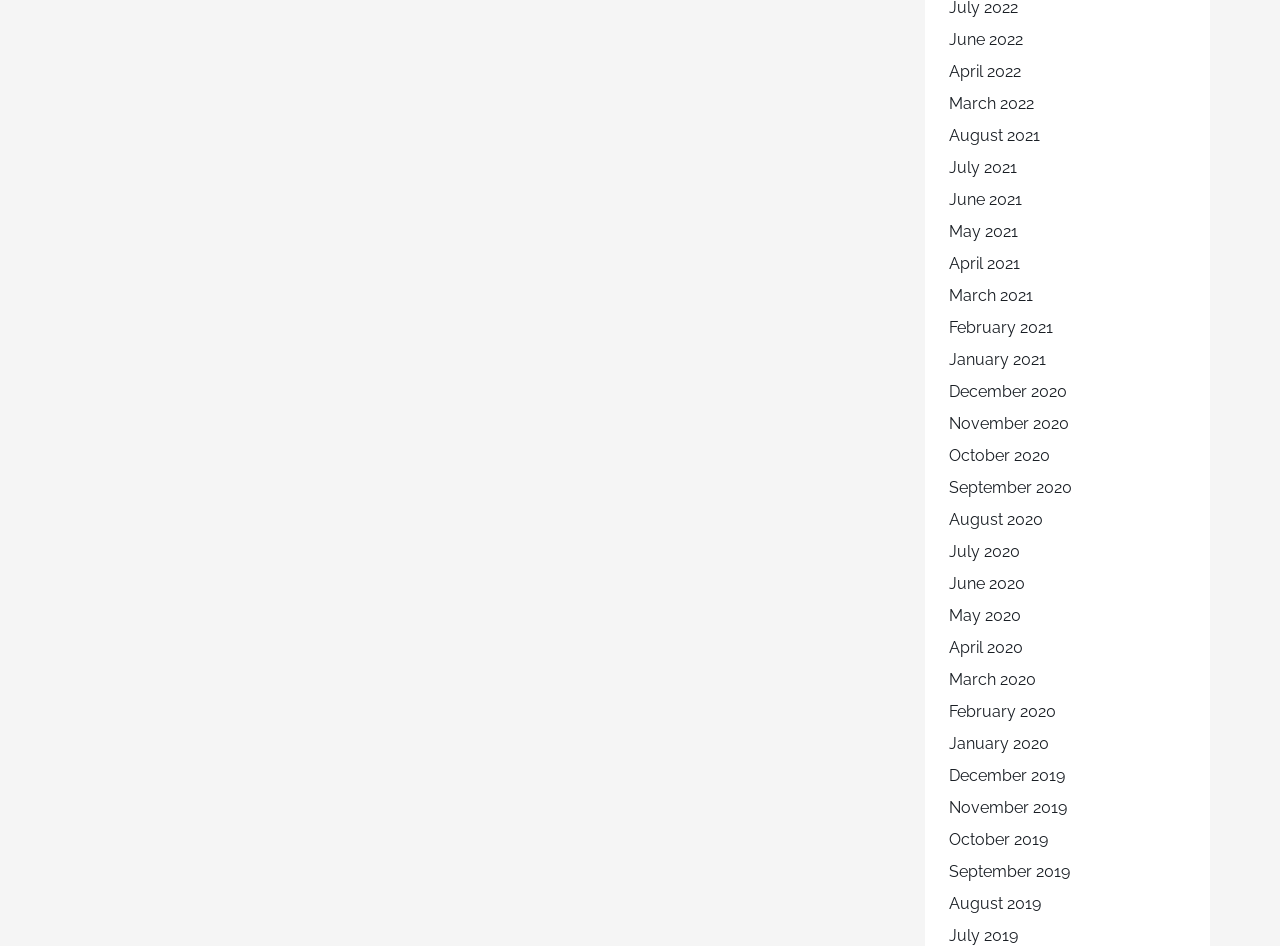Show the bounding box coordinates of the element that should be clicked to complete the task: "view August 2019".

[0.741, 0.946, 0.813, 0.966]